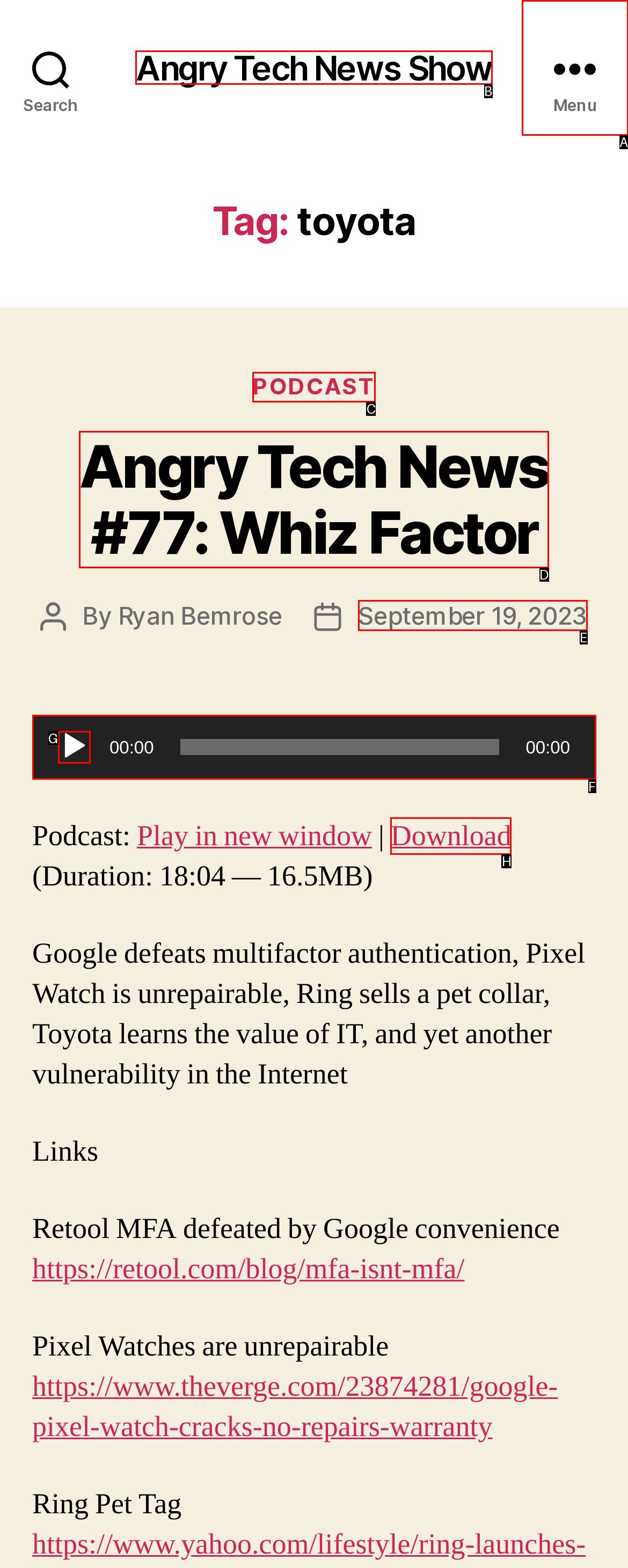Given the description: Angry Tech News Show, pick the option that matches best and answer with the corresponding letter directly.

B